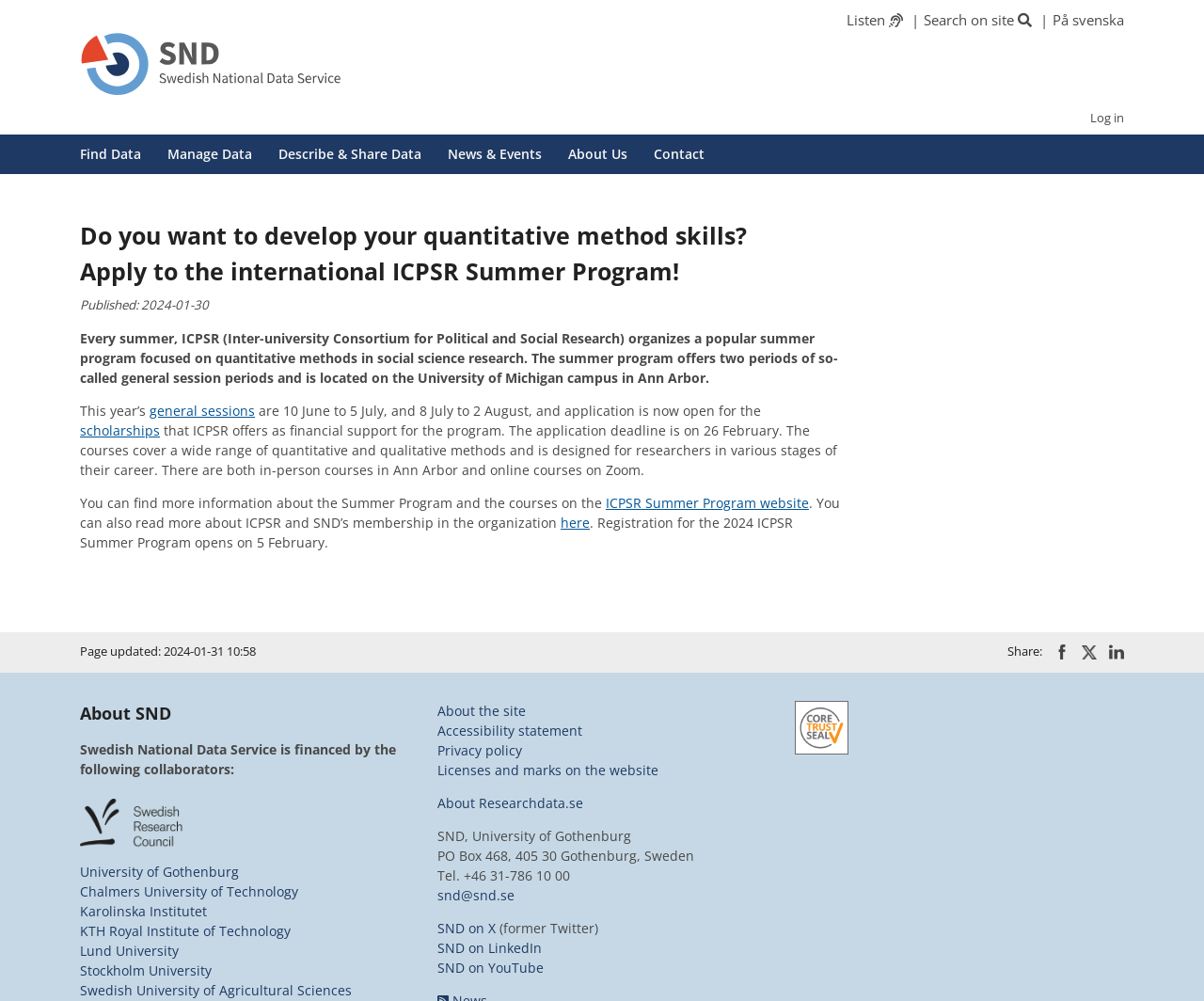Please find the bounding box coordinates of the element that must be clicked to perform the given instruction: "Log in". The coordinates should be four float numbers from 0 to 1, i.e., [left, top, right, bottom].

[0.905, 0.11, 0.934, 0.126]